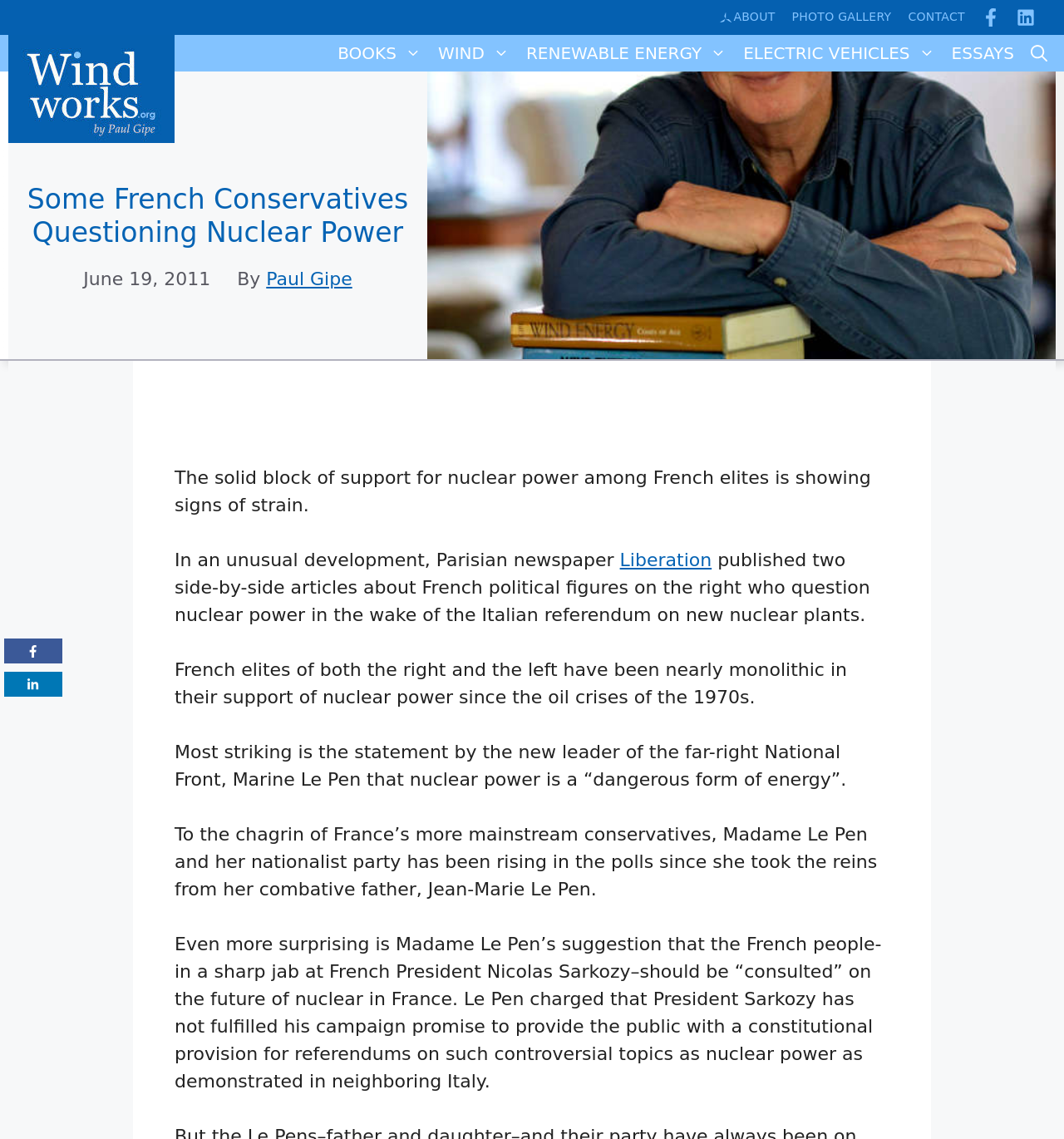Please determine the bounding box of the UI element that matches this description: Liberation. The coordinates should be given as (top-left x, top-left y, bottom-right x, bottom-right y), with all values between 0 and 1.

[0.583, 0.483, 0.669, 0.501]